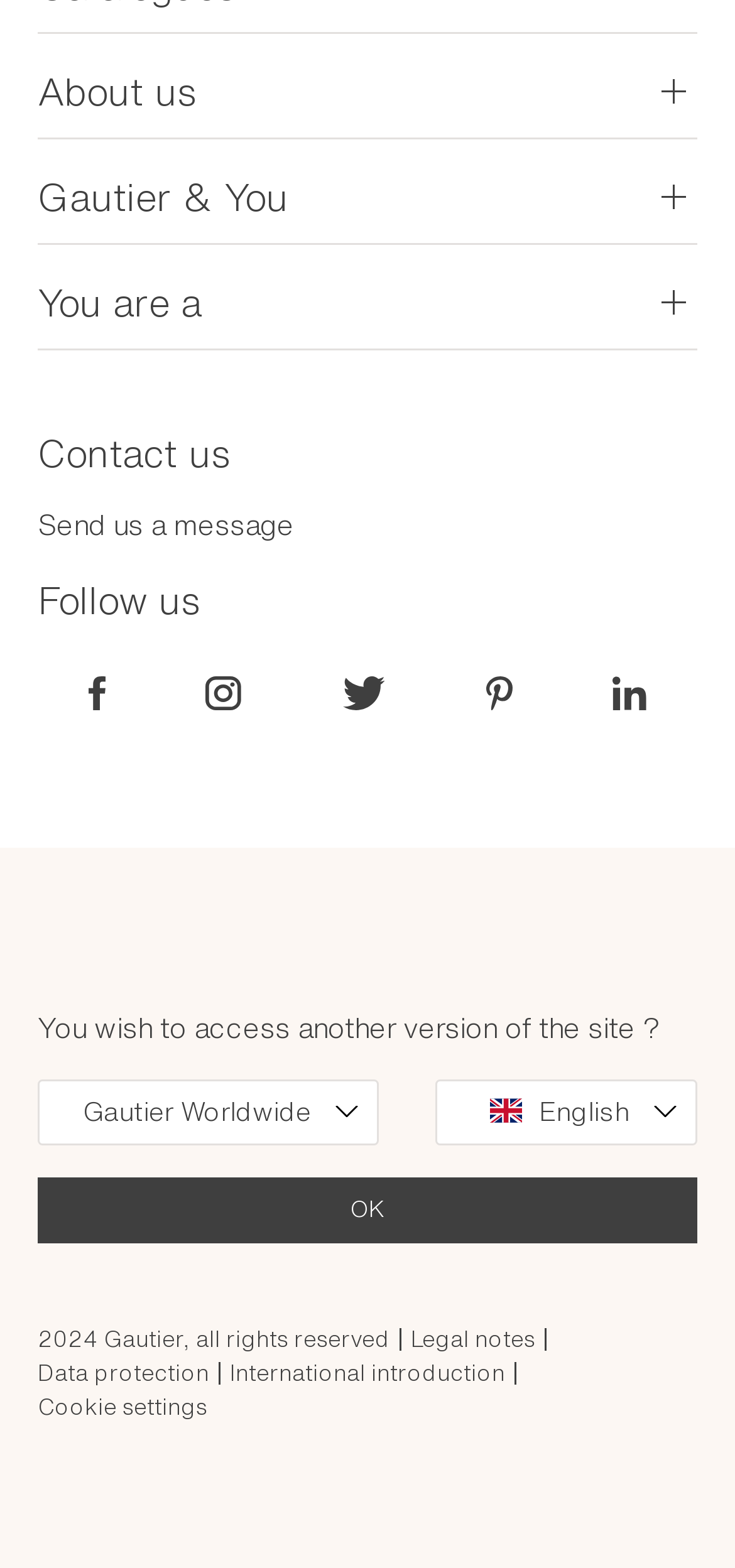Respond to the question below with a concise word or phrase:
What is the purpose of the 'Make an appointment' link?

To schedule a meeting